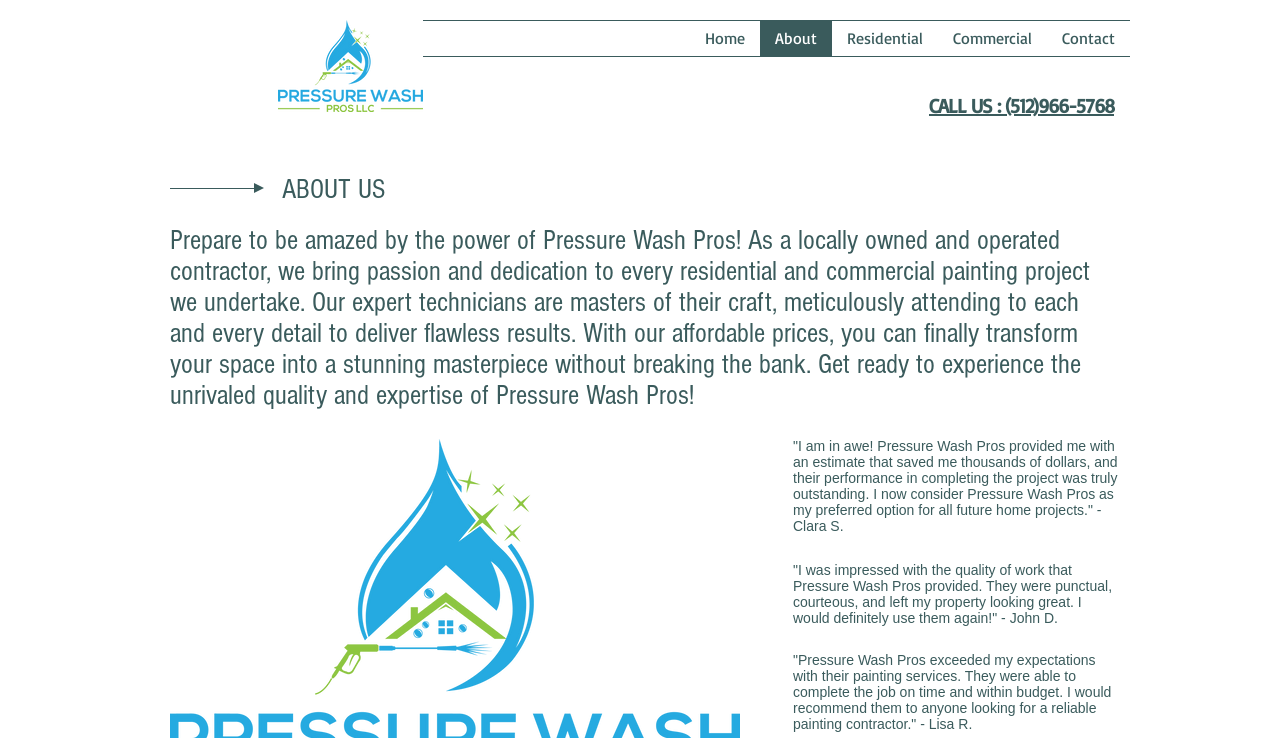Using a single word or phrase, answer the following question: 
How many links are in the navigation menu?

5